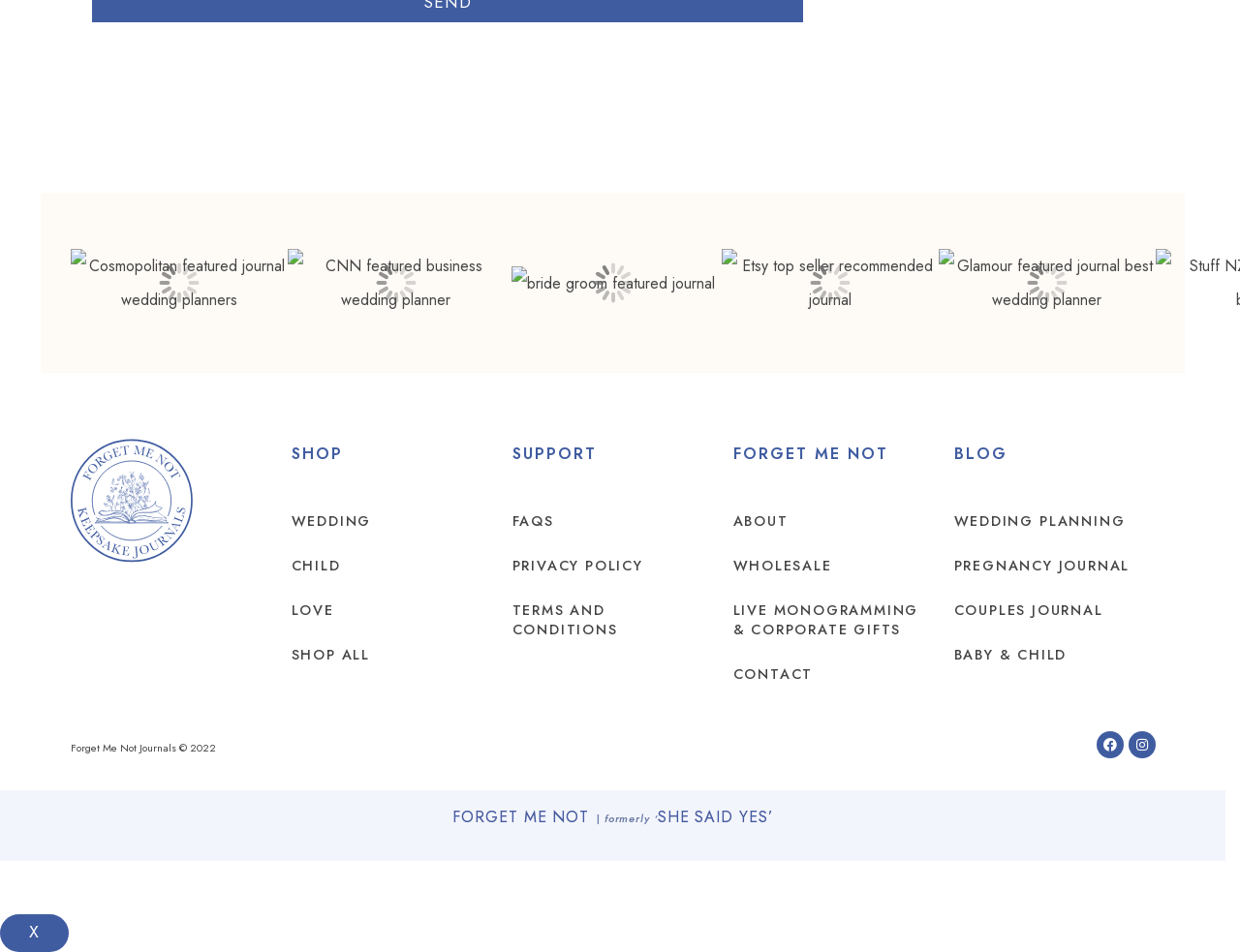Find and indicate the bounding box coordinates of the region you should select to follow the given instruction: "View the 'WEDDING' link".

[0.235, 0.524, 0.397, 0.571]